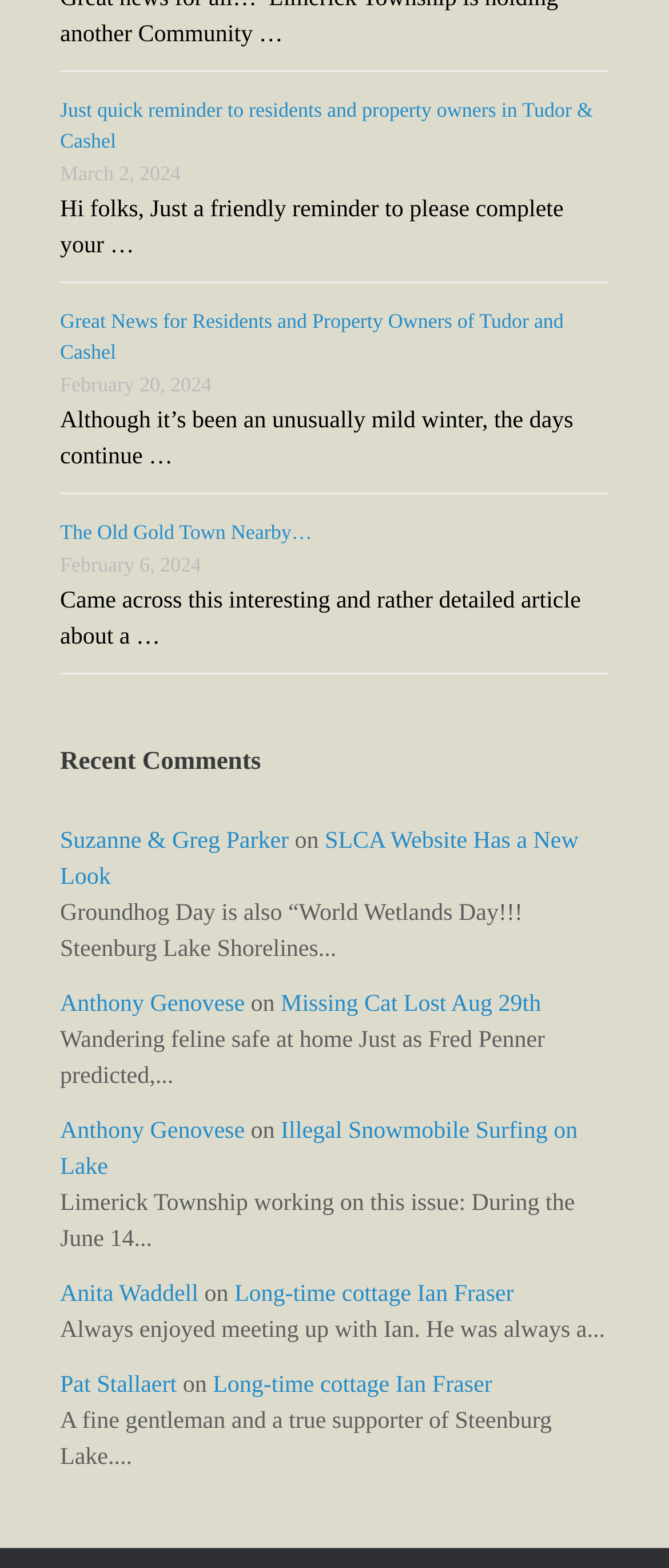How many comments are listed under 'Recent Comments'?
Look at the screenshot and respond with a single word or phrase.

6